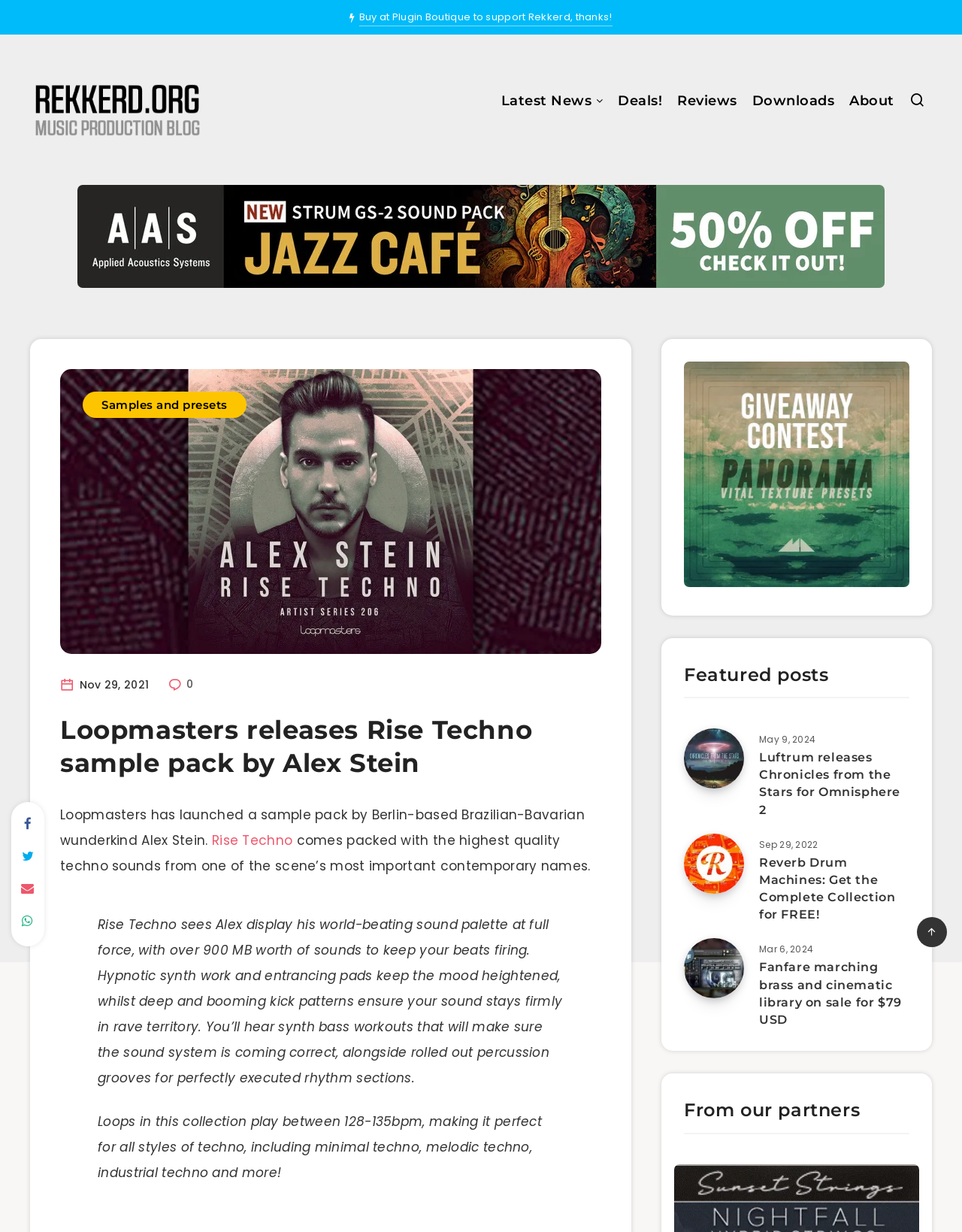Create a detailed summary of the webpage's content and design.

This webpage is about a sample pack called "Rise Techno" by Alex Stein, released by Loopmasters. At the top, there is a navigation menu with links to "Latest News", "Deals!", "Reviews", "Downloads", and "About". Below the menu, there is a section with a heading "Loopmasters releases Rise Techno sample pack by Alex Stein" and an image of the sample pack. 

To the left of the image, there is a link to "Applied Acoustics Systems" with its logo. Below the image, there is a brief description of the sample pack, stating that it comes with high-quality techno sounds. 

On the right side of the page, there is a section with a heading "Featured posts" that lists three articles. Each article has a link to a news story, an image, and a timestamp. The articles are about Luftrum releasing a soundbank for Omnisphere 2, a free drum machine collection from Reverb, and a sale on a cinematic library from Sample Logic.

At the bottom of the page, there is a section with a heading "From our partners" and a link to a giveaway contest. There are also links to "Buy at Plugin Boutique to support Rekkerd, thanks!" and "Rekkerd.org" with its logo.